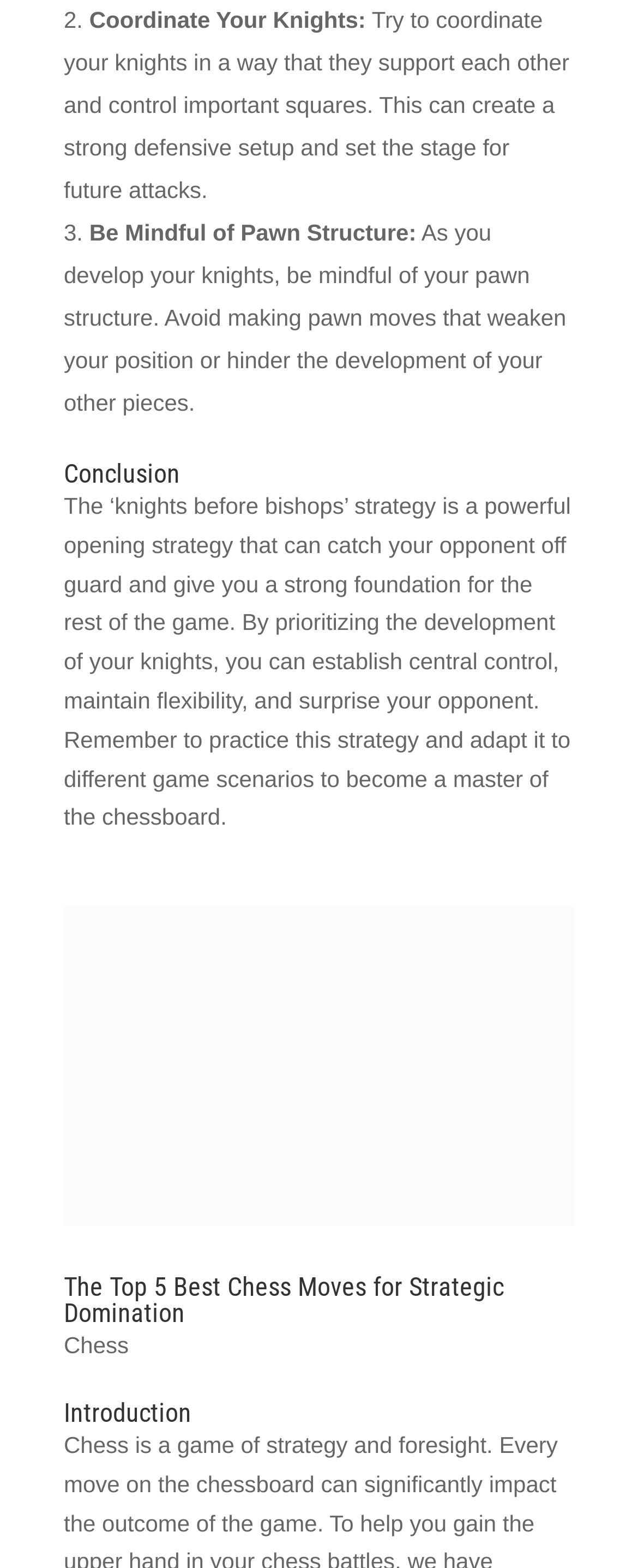Given the content of the image, can you provide a detailed answer to the question?
What is the purpose of developing knights in chess?

According to the article, developing knights can create a strong defensive setup and set the stage for future attacks, as stated in the StaticText element with the text 'Try to coordinate your knights in a way that they support each other and control important squares.'